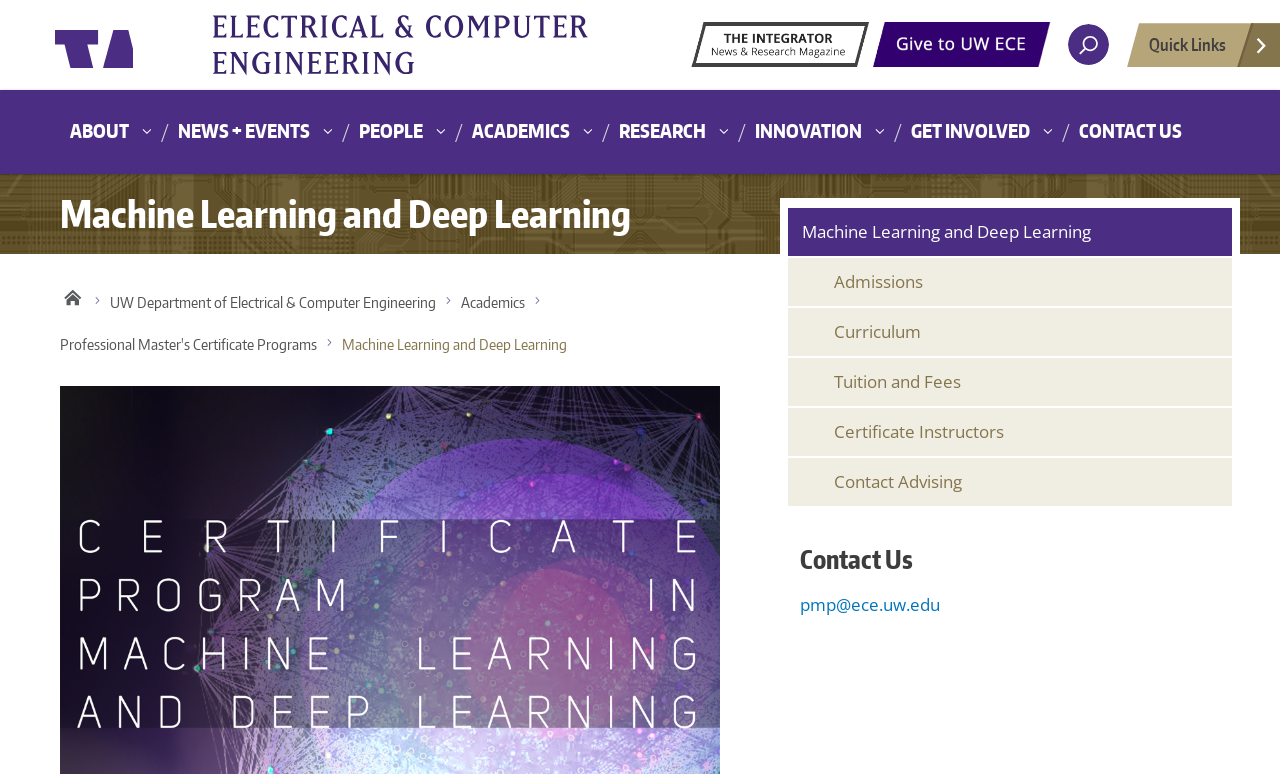Provide a thorough summary of the webpage.

The webpage is about Machine Learning and Deep Learning from the University of Washington's Department of Electrical & Computer Engineering. At the top left, there is a link to the University of Washington's homepage. Next to it, there are three icons, each with a link and an image. On the top right, there are two buttons: "open search area" and "Open quick links", each with an image and a dropdown menu.

Below the top section, there is a main navigation menu with seven links: "ABOUT", "NEWS + EVENTS", "PEOPLE", "ACADEMICS", "RESEARCH", "INNOVATION", and "GET INVOLVED", each with a dropdown menu. The last link is "CONTACT US".

The main content of the webpage is divided into two sections. The first section has a heading "Machine Learning and Deep Learning" and a navigation menu with breadcrumbs, showing the path from the homepage to the current page. Below the breadcrumbs, there are five links: "Admissions", "Curriculum", "Tuition and Fees", "Certificate Instructors", and "Contact Advising".

The second section has a heading "Contact Us" and a link to an email address "pmp@ece.uw.edu". There is also a small text element with a non-breaking space character.